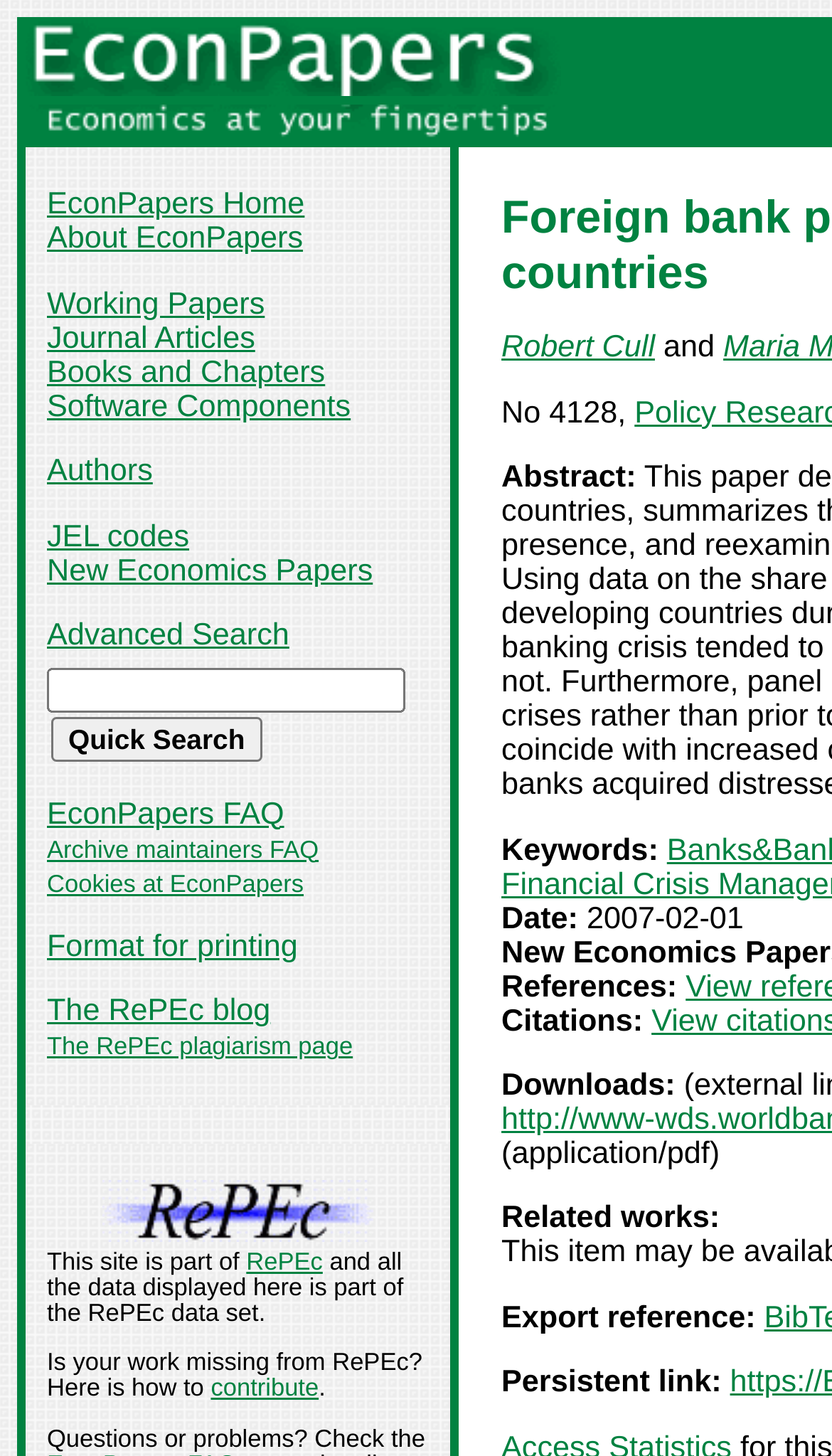What is the date of the paper? Please answer the question using a single word or phrase based on the image.

2007-02-01